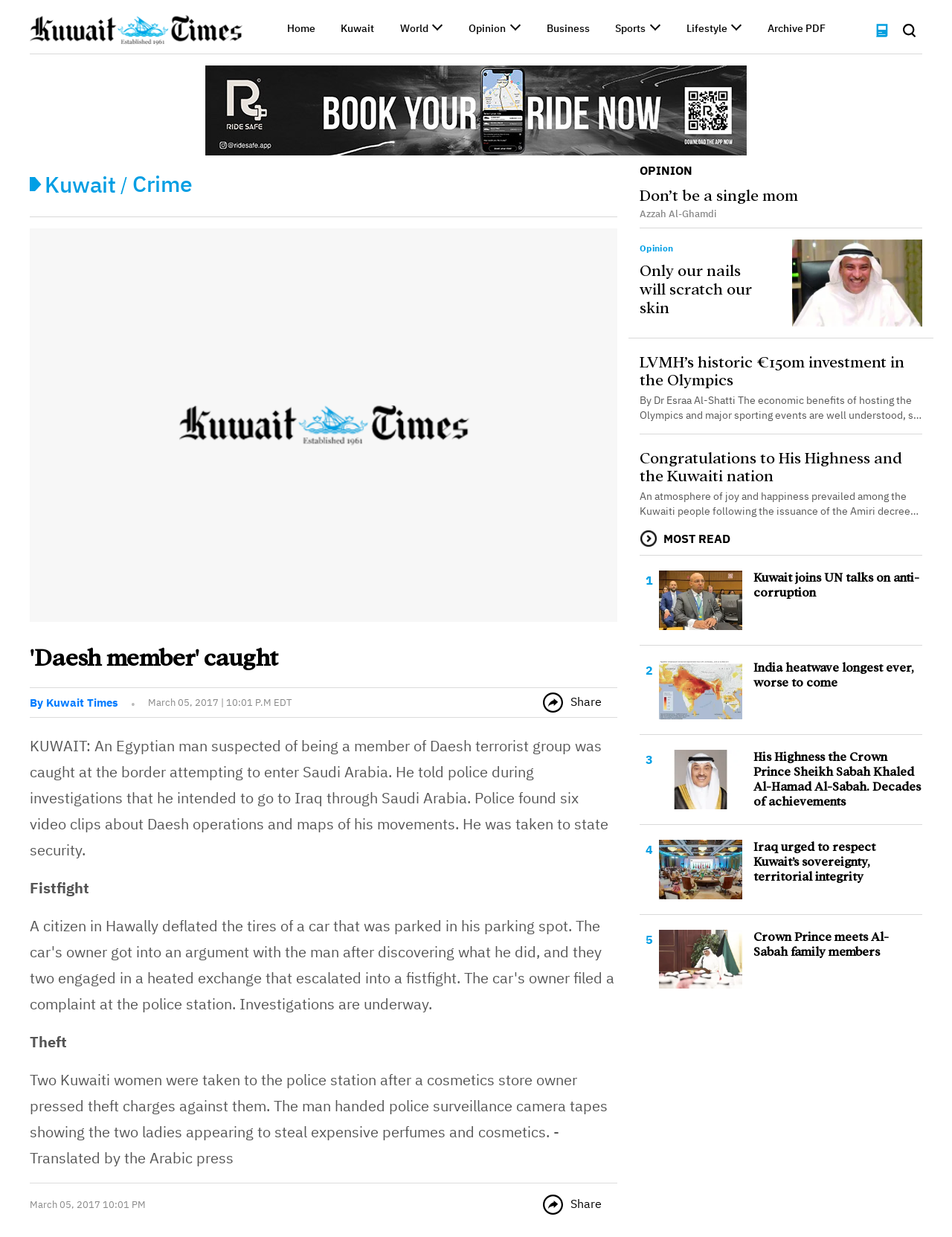Locate the bounding box coordinates of the clickable element to fulfill the following instruction: "Click on the 'Archive PDF' link". Provide the coordinates as four float numbers between 0 and 1 in the format [left, top, right, bottom].

[0.806, 0.02, 0.867, 0.031]